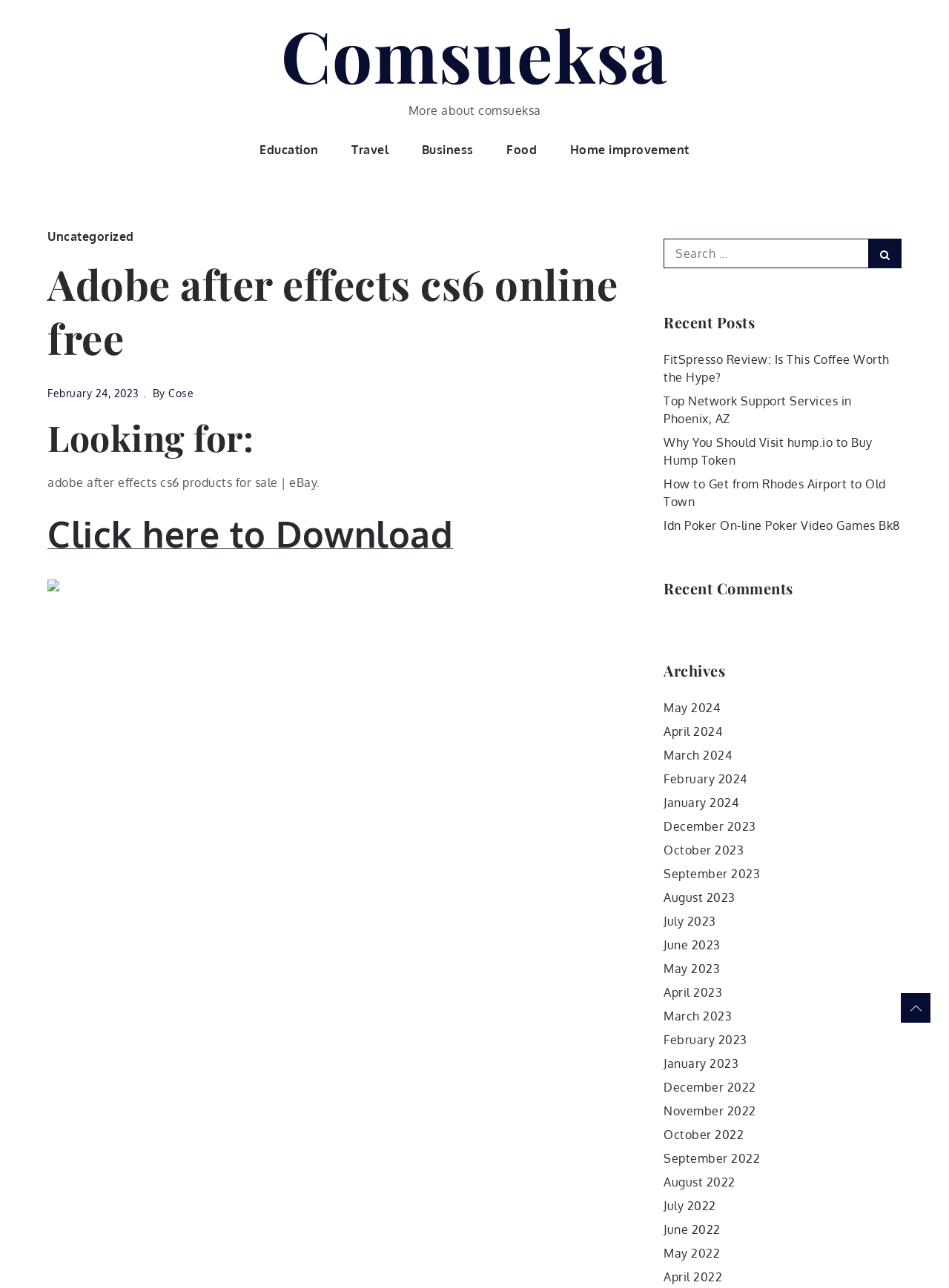What is the date of the post 'FitSpresso Review: Is This Coffee Worth the Hype?'?
Based on the content of the image, thoroughly explain and answer the question.

The post 'FitSpresso Review: Is This Coffee Worth the Hype?' is located near the date 'February 24, 2023', and based on the structure of the webpage, it can be inferred that this is the date of the post.